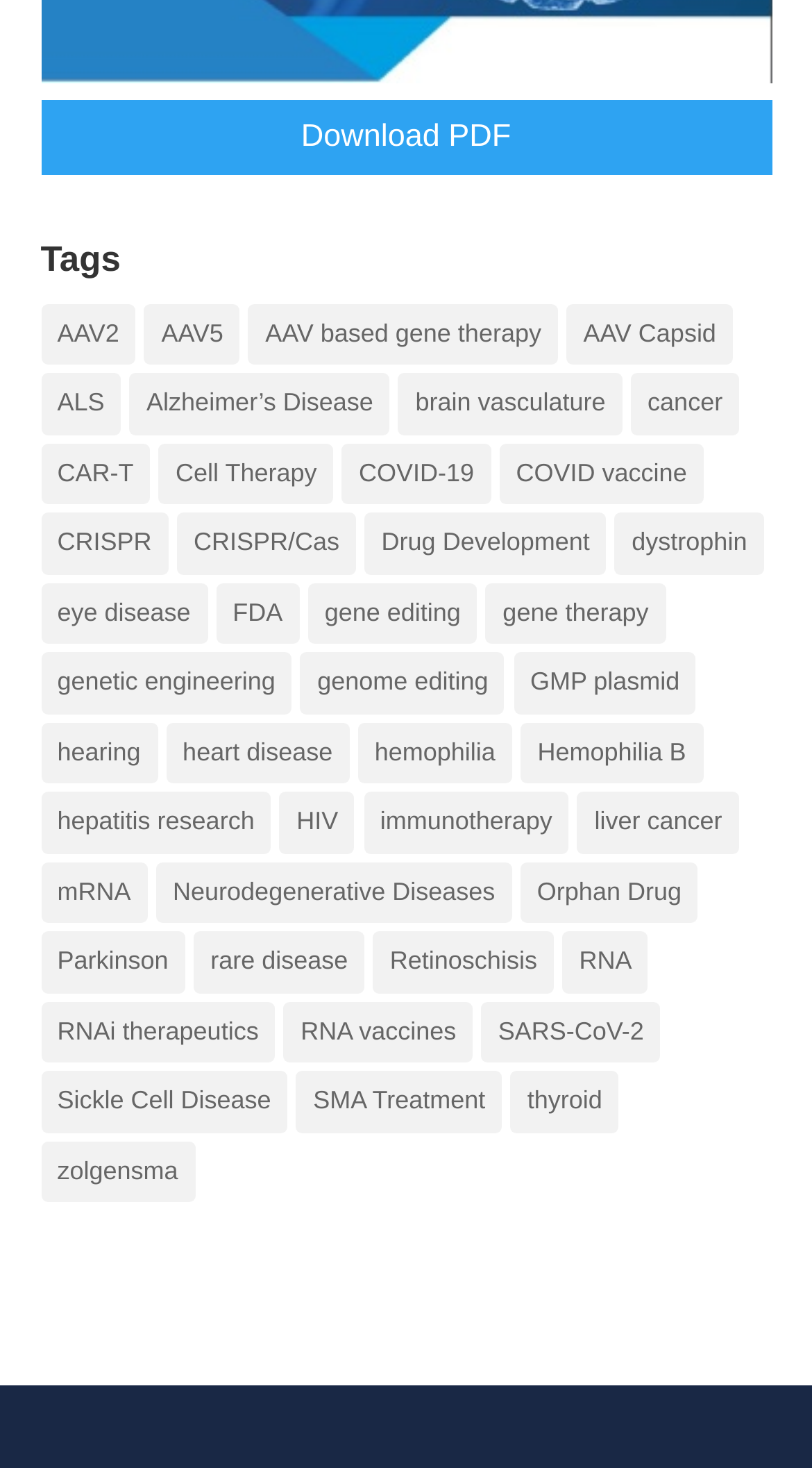Please identify the bounding box coordinates of the element's region that needs to be clicked to fulfill the following instruction: "Learn about gene therapy". The bounding box coordinates should consist of four float numbers between 0 and 1, i.e., [left, top, right, bottom].

[0.599, 0.397, 0.819, 0.439]